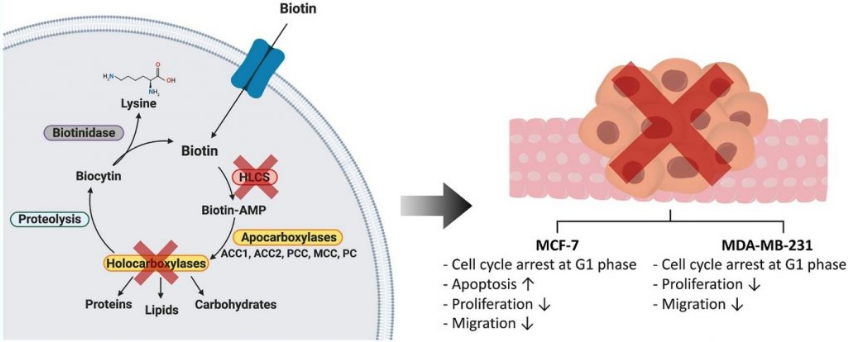Describe every aspect of the image in detail.

This image illustrates a biochemical pathway involving biotin and its associated enzymes, particularly highlighting the role of holocarboxylase synthetase (HLCS) in metabolic processes related to cancer cell behavior. On the left, the pathway shows how biotin interacts with various compounds, including its conversion by biotinidase and the involvement of enzymes such as holocarboxylases and apocarboxylases that influence the metabolism of proteins, lipids, and carbohydrates. 

On the right side, the diagram summarizes the impact of HLCS suppression on two breast cancer cell lines: MCF-7 and MDA-MB-231. It indicates that this suppression leads to cell cycle arrest in the G1 phase, increased apoptosis, and decreased proliferation and migration of the cells. The graphic effectively conveys the significance of targeting HLCS as a potential novel approach in cancer treatment, emphasizing the metabolic reprogramming that allows cancer cells to thrive and spread.